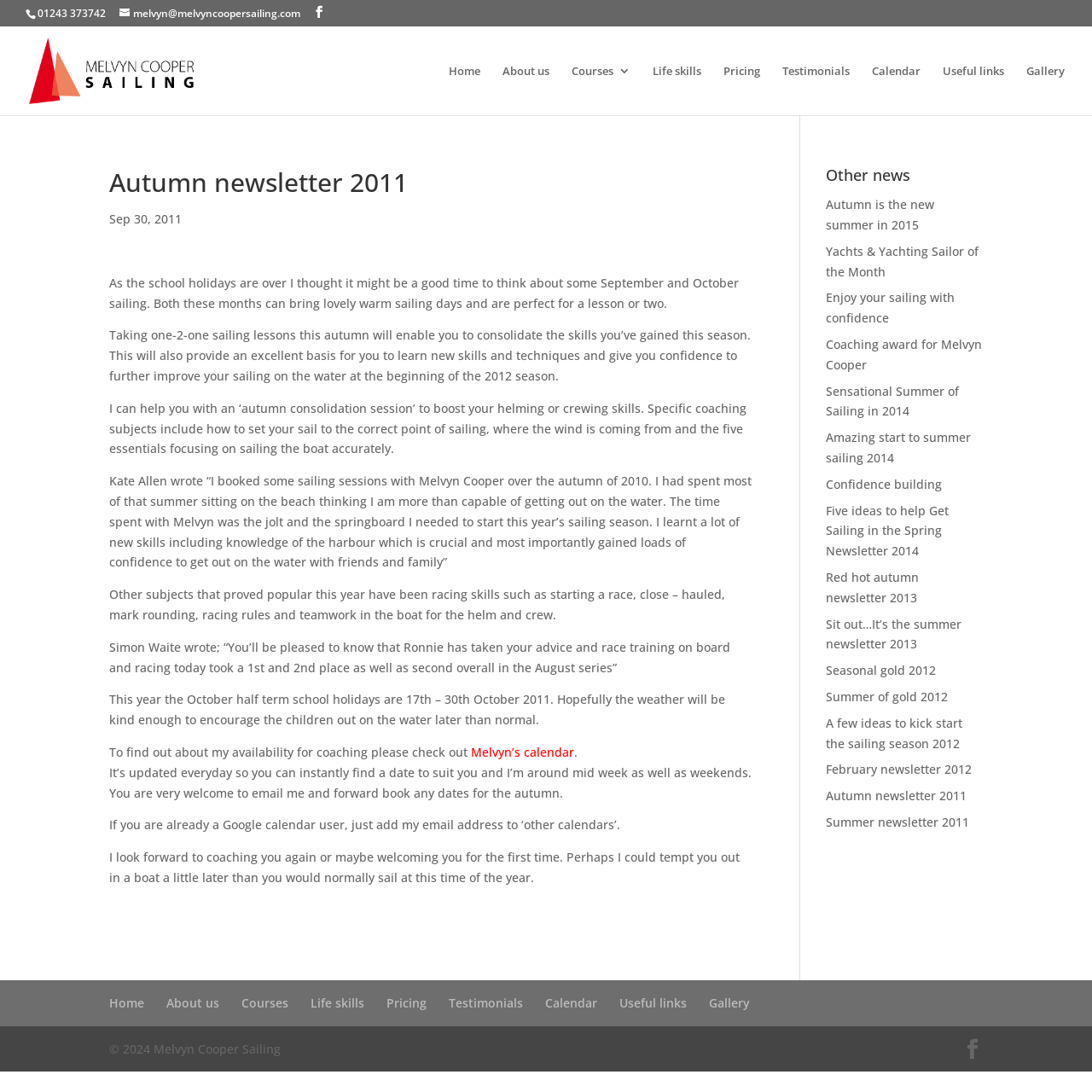Detail the features and information presented on the webpage.

This webpage is the Autumn newsletter 2011 of Melvyn Cooper Sailing. At the top, there is a phone number and an email address. Below that, there is a logo of Melvyn Cooper Sailing, which is an image. 

To the right of the logo, there is a navigation menu with links to different sections of the website, including Home, About us, Courses, Life skills, Pricing, Testimonials, Calendar, Useful links, and Gallery.

The main content of the webpage is an article about the Autumn newsletter 2011. The article has a heading "Autumn newsletter 2011" and is dated September 30, 2011. The article discusses the benefits of taking sailing lessons during the autumn season and how it can help improve sailing skills. It also includes testimonials from previous students who have taken lessons with Melvyn Cooper.

Below the article, there is a section titled "Other news" with links to other newsletters and articles, including "Autumn is the new summer in 2015", "Yachts & Yachting Sailor of the Month", and others.

At the bottom of the webpage, there is a footer with a copyright notice and another navigation menu with links to different sections of the website. There is also a small icon at the bottom right corner of the webpage.